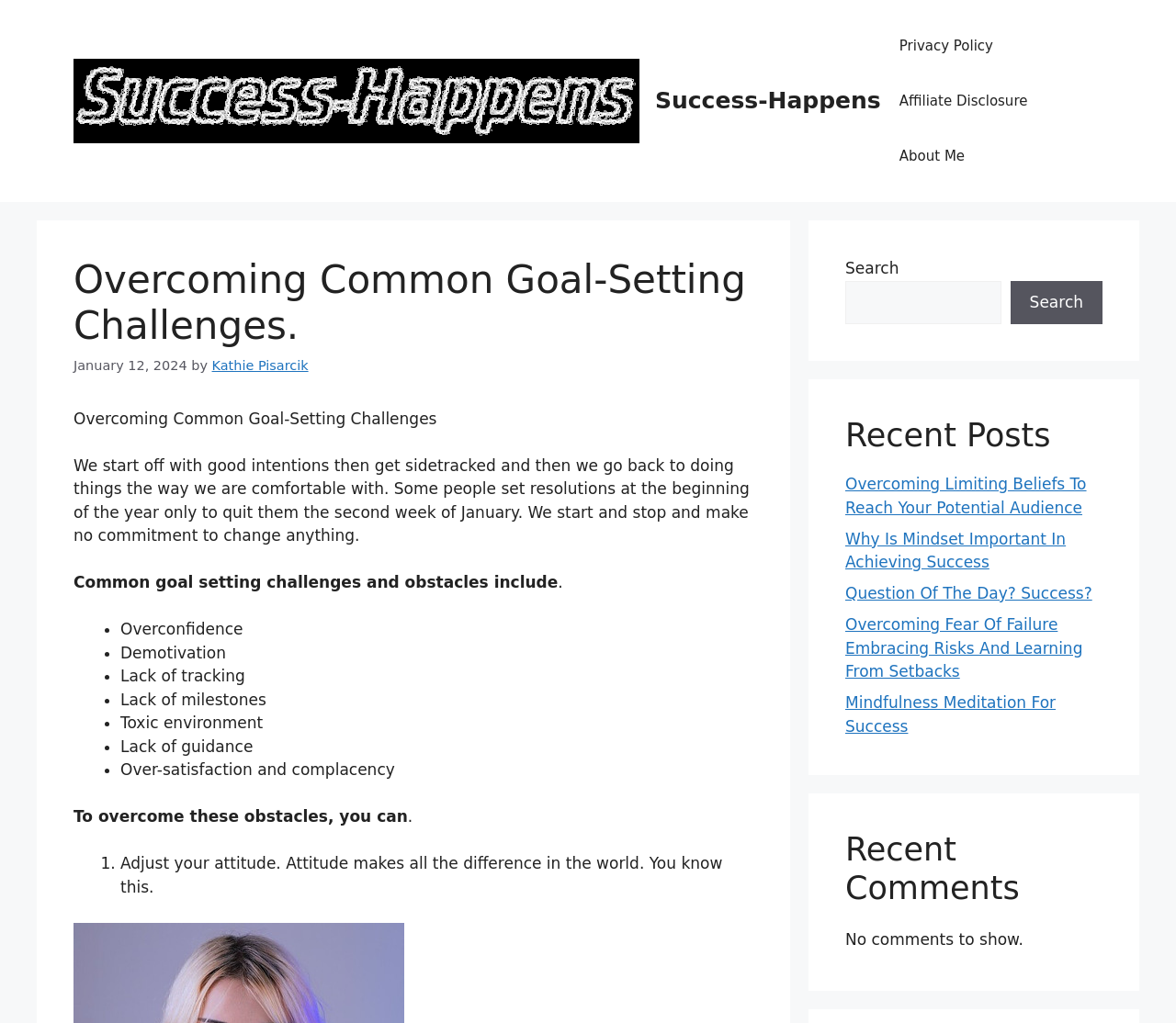What is the topic of the recent post 'Overcoming Limiting Beliefs To Reach Your Potential Audience'?
Using the image, provide a detailed and thorough answer to the question.

The recent post 'Overcoming Limiting Beliefs To Reach Your Potential Audience' is listed in the 'Recent Posts' section of the webpage, and its title suggests that it is about overcoming limiting beliefs to reach one's potential audience.